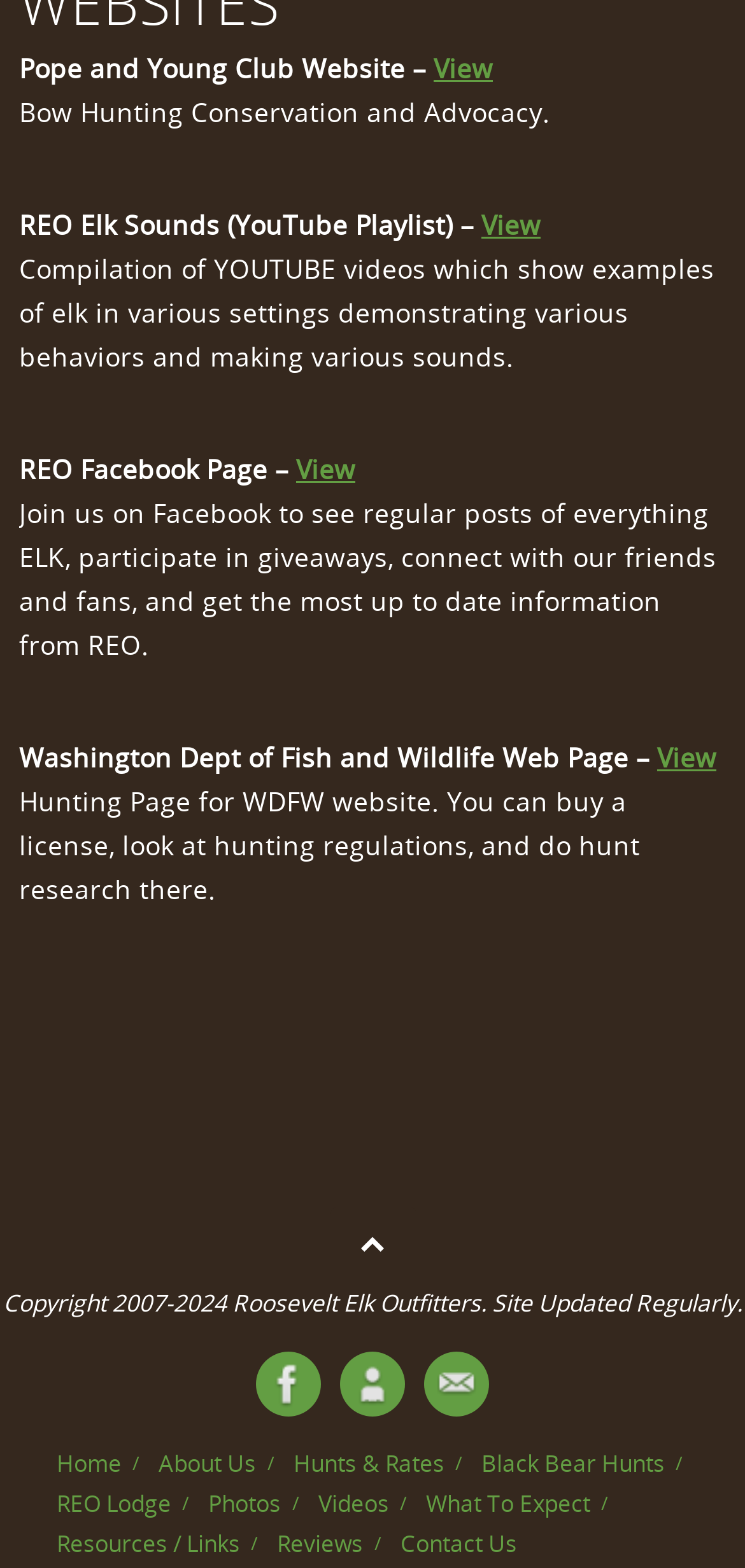Using the given element description, provide the bounding box coordinates (top-left x, top-left y, bottom-right x, bottom-right y) for the corresponding UI element in the screenshot: REO Lodge

[0.076, 0.949, 0.23, 0.969]